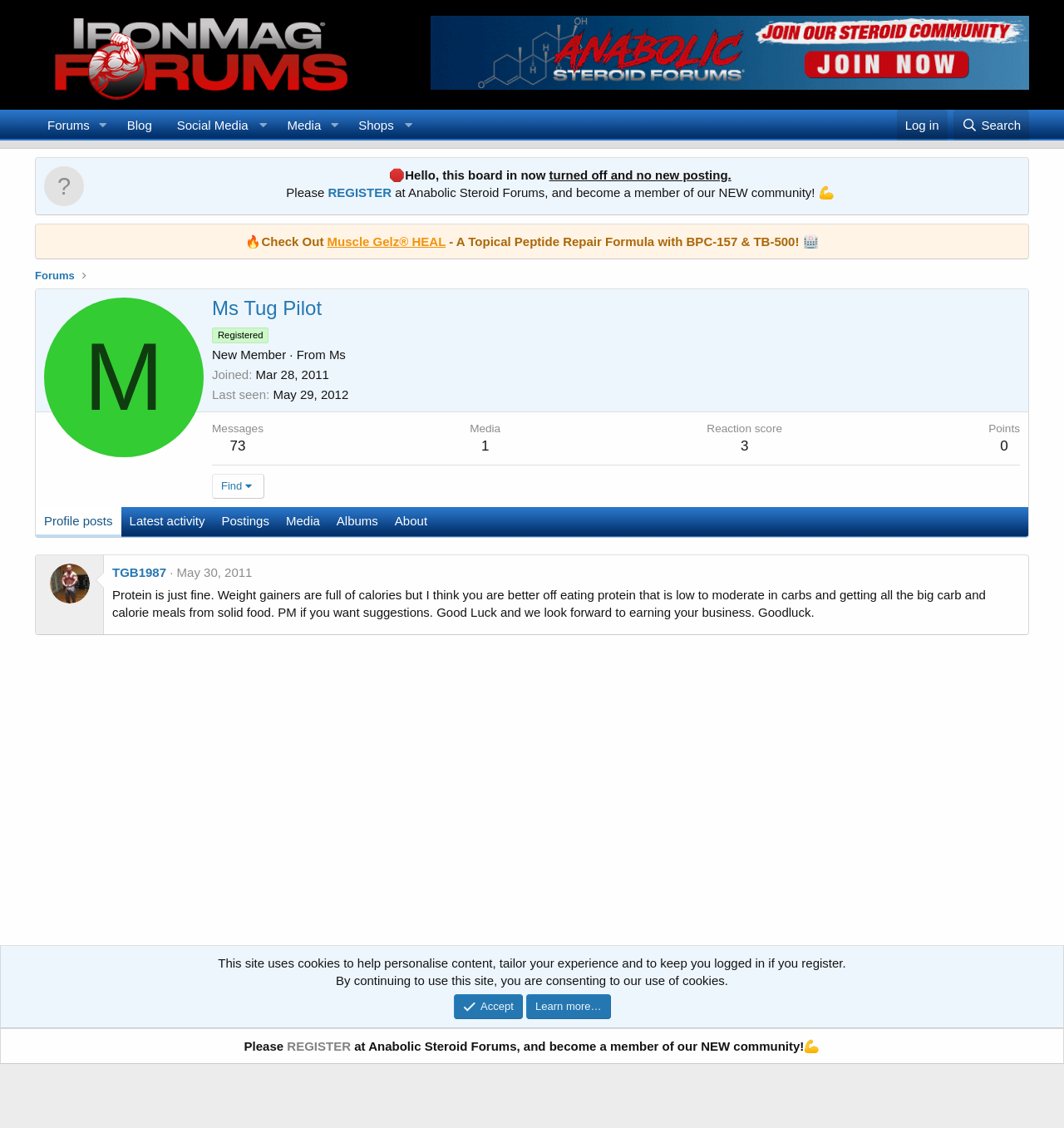What is the name of the forum?
Using the visual information, reply with a single word or short phrase.

IronMag Bodybuilding Forums